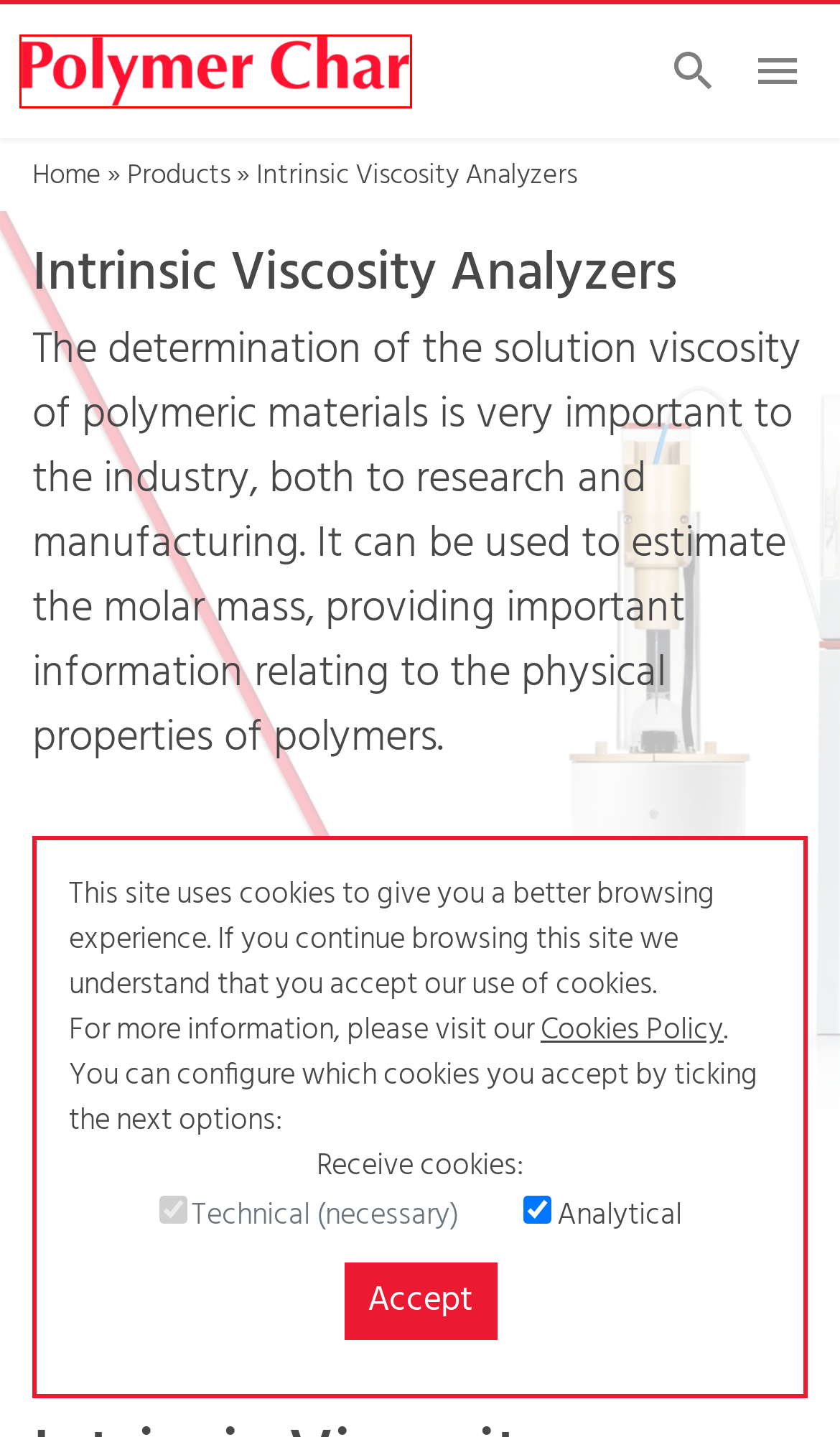Examine the screenshot of the webpage, which has a red bounding box around a UI element. Select the webpage description that best fits the new webpage after the element inside the red bounding box is clicked. Here are the choices:
A. IVA Versa | Intrinsic Viscosity Analyzer - Polymer Char
B. Polyolefin Characterization Publications - Polymer Char
C. About us - Polymer Char
D. IVA for Polyolefins | Intrinsic Viscosity Analyzer - Polymer Char
E. Training and Events - Polymer Char
F. Analytical Services for Polyolefin Characterization - Polymer Char
G. Laboratory Instruments and Analytical Services - Polymer Char
H. Blog - Polymer Char

G